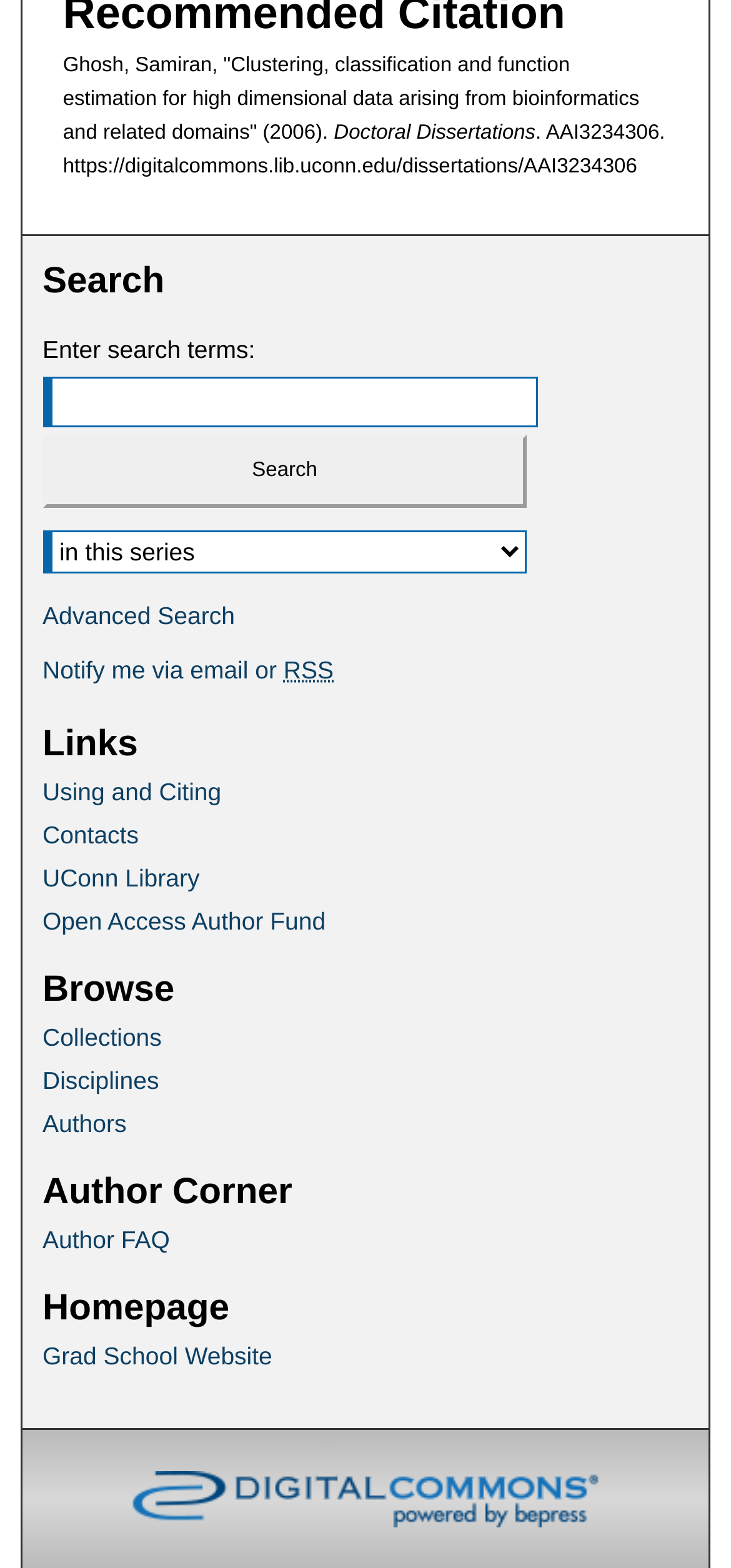Please locate the bounding box coordinates of the region I need to click to follow this instruction: "Select context to search".

[0.058, 0.285, 0.721, 0.312]